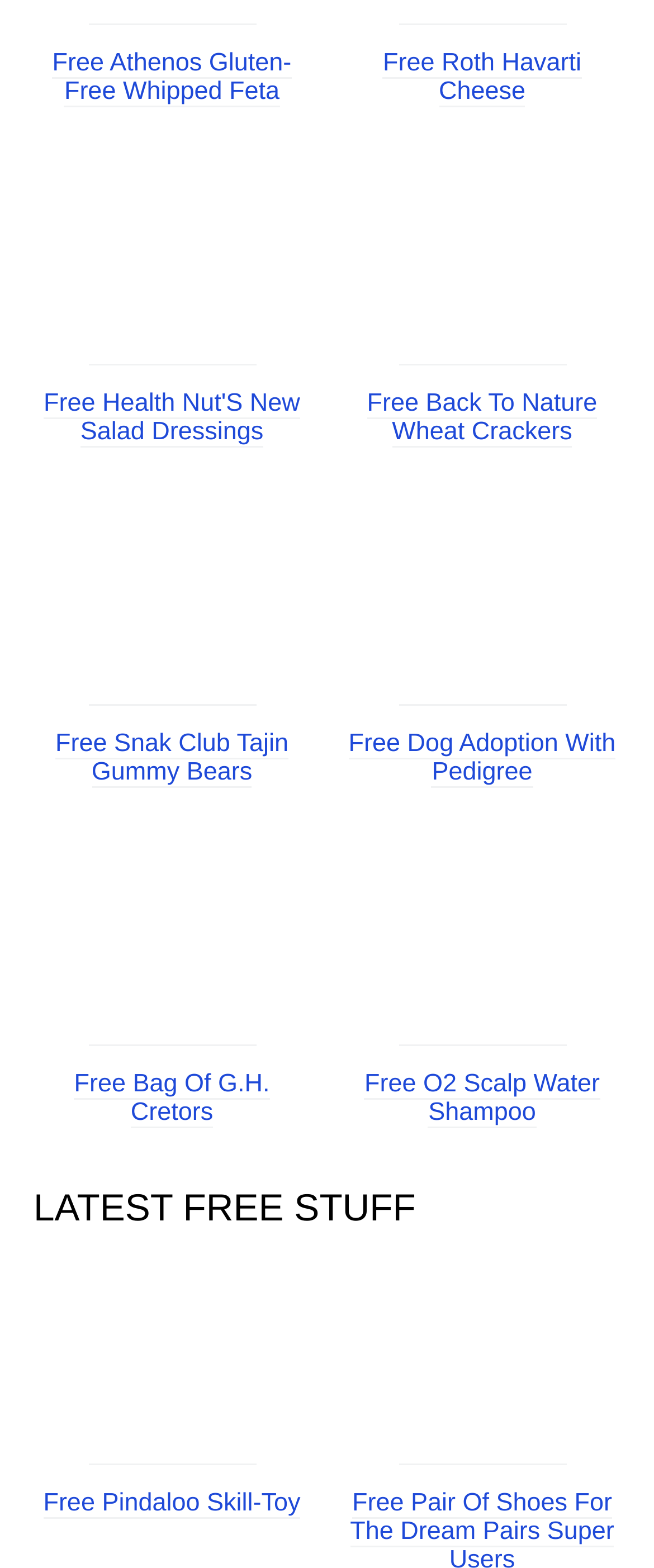What is the category of the free stuff listed?
Based on the image, answer the question in a detailed manner.

The heading 'LATEST FREE STUFF' on the webpage indicates that the category of the free stuff listed is Latest Free Stuff.